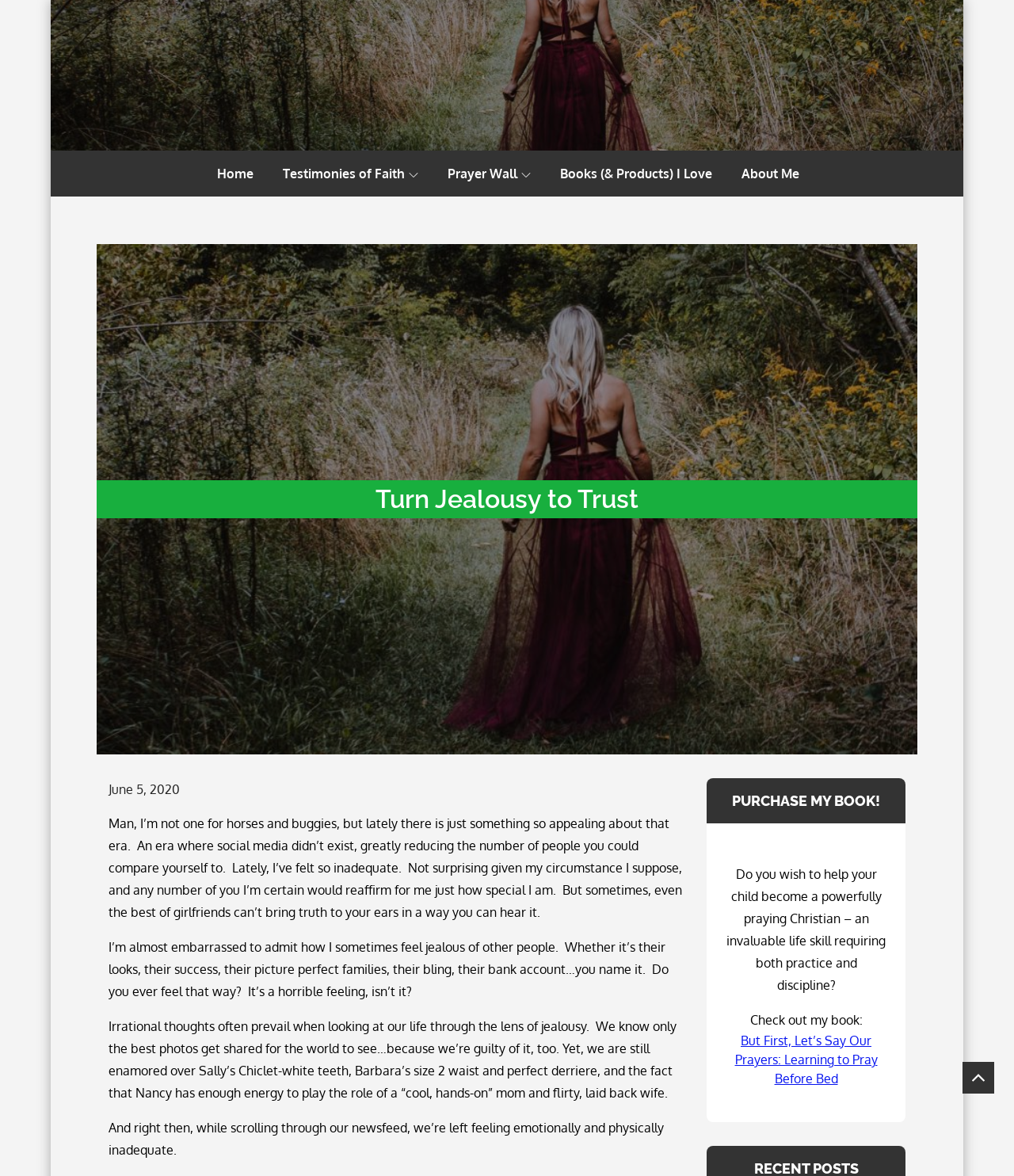Locate the bounding box coordinates of the clickable area needed to fulfill the instruction: "Read the article 'Turn Jealousy to Trust'".

[0.095, 0.408, 0.905, 0.441]